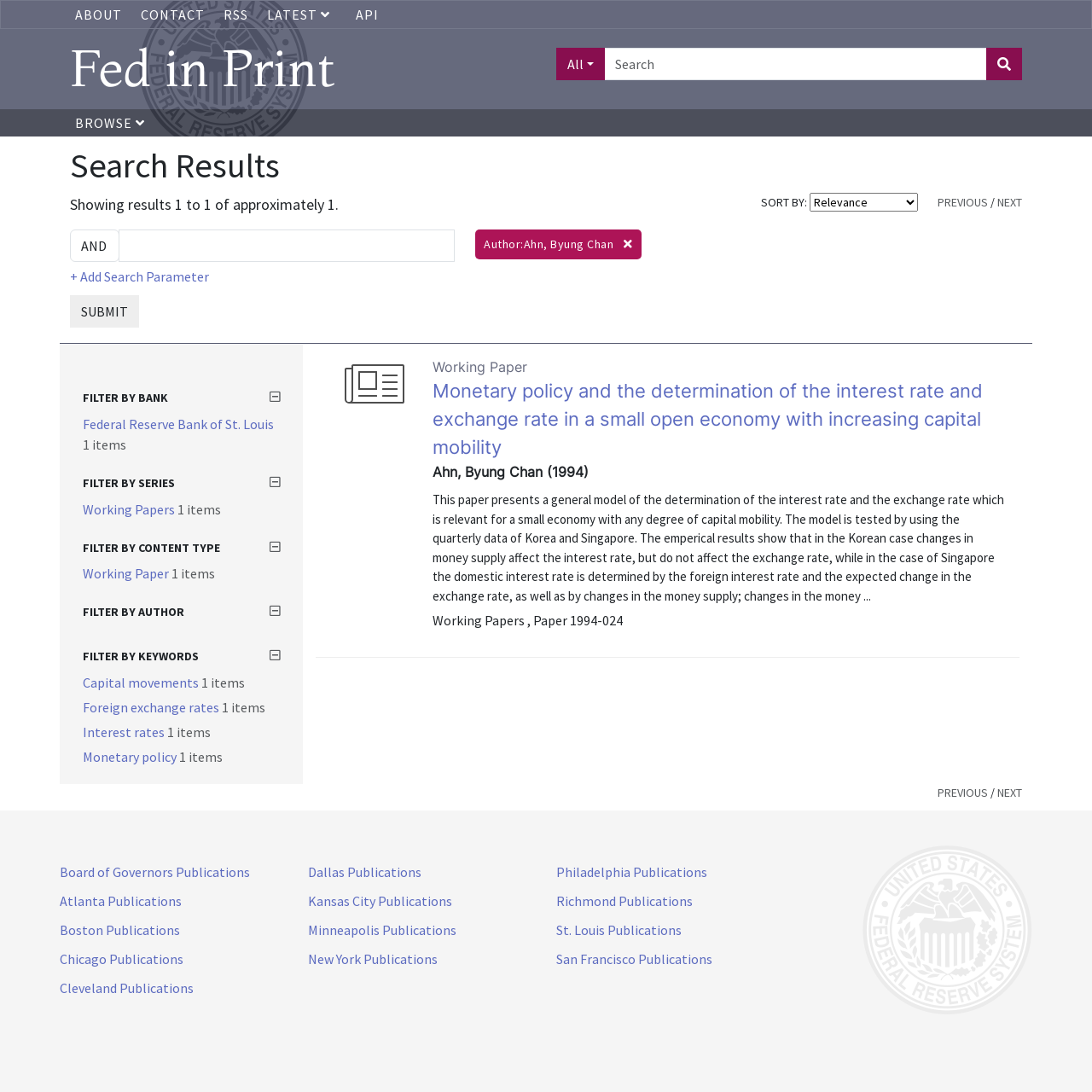Identify the bounding box coordinates of the part that should be clicked to carry out this instruction: "Search for a keyword".

[0.553, 0.044, 0.904, 0.073]